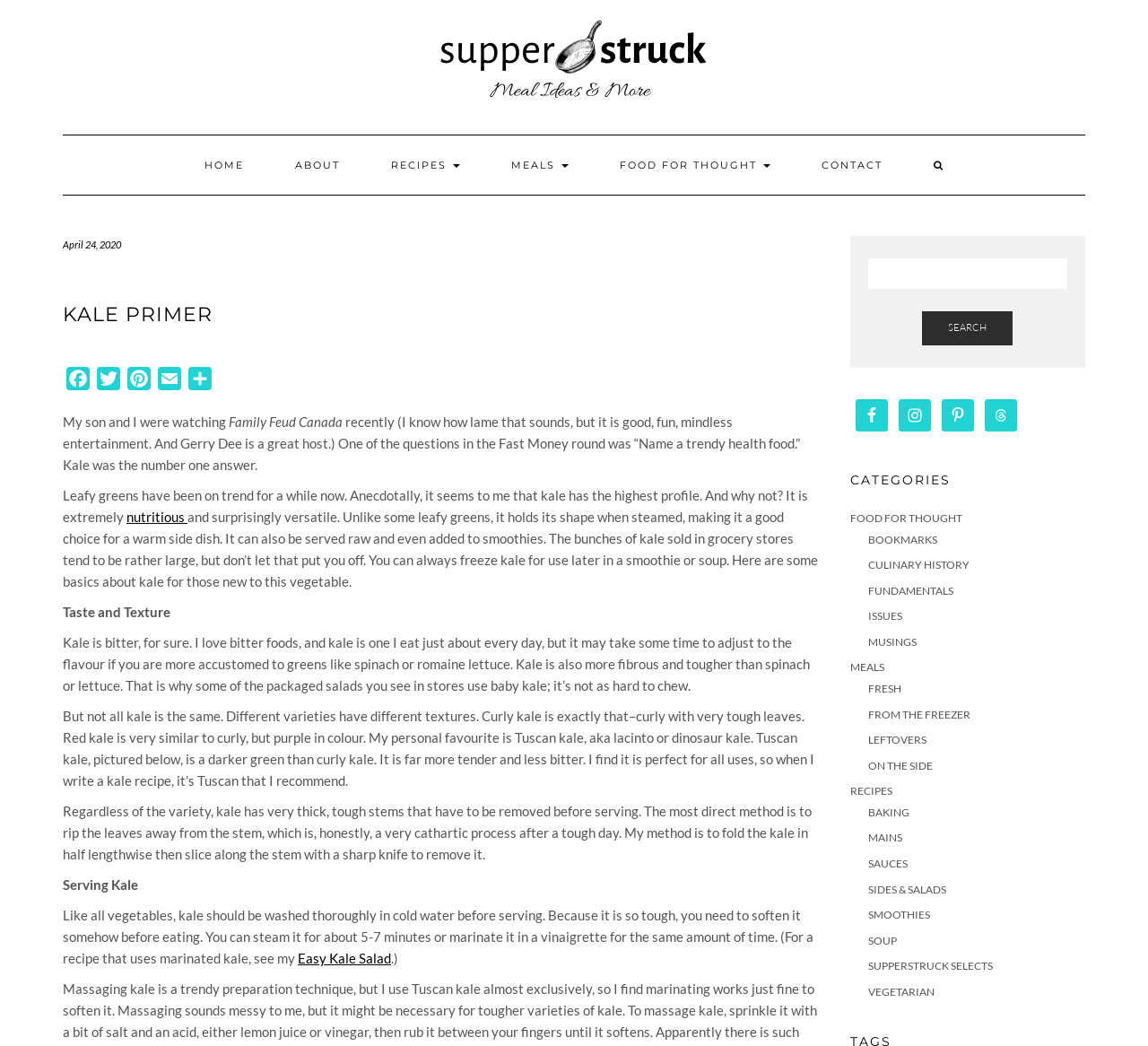Please find and report the bounding box coordinates of the element to click in order to perform the following action: "Check out the 'Easy Kale Salad' recipe". The coordinates should be expressed as four float numbers between 0 and 1, in the format [left, top, right, bottom].

[0.259, 0.908, 0.341, 0.924]